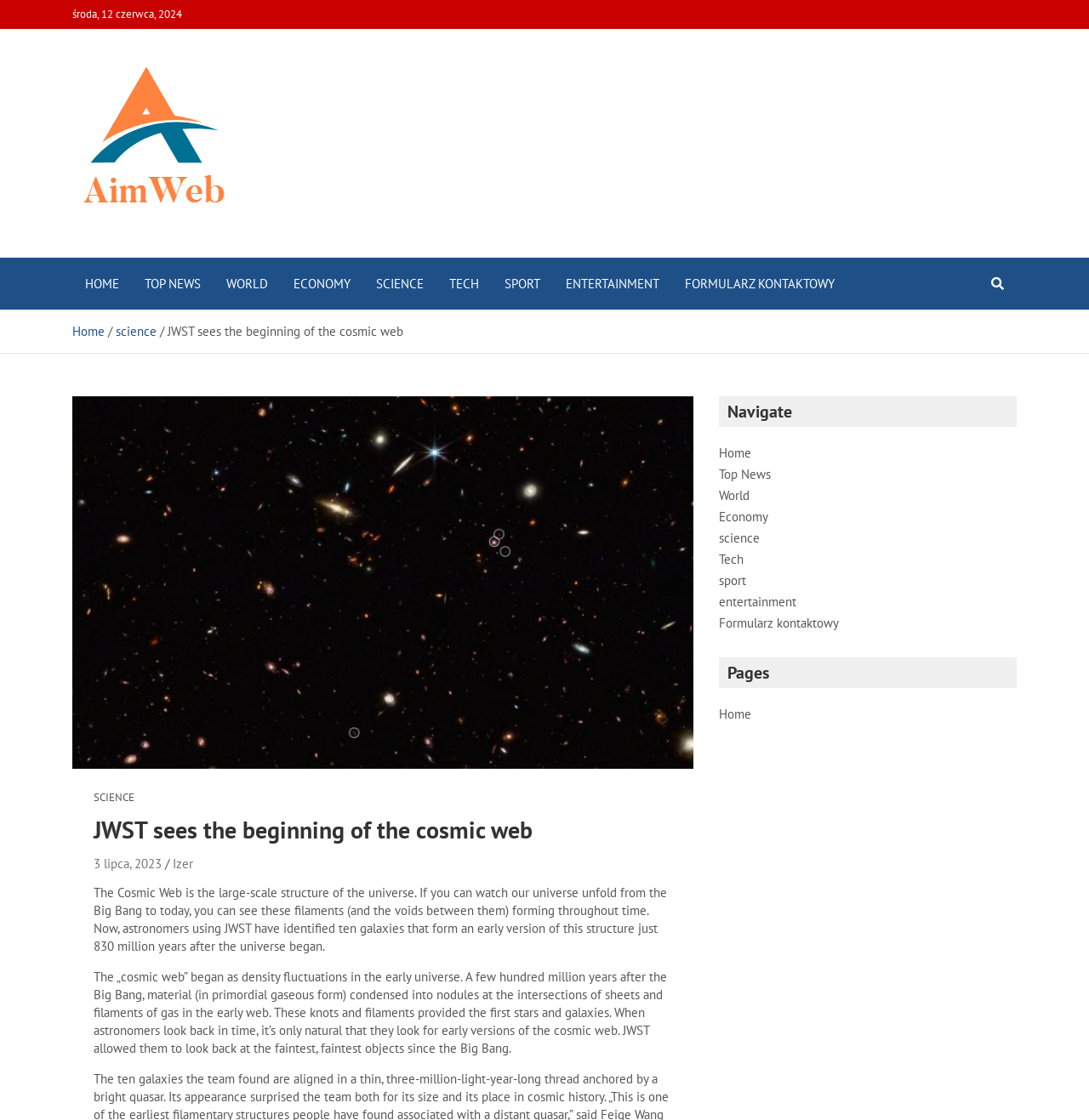Locate the primary heading on the webpage and return its text.

JWST sees the beginning of the cosmic web